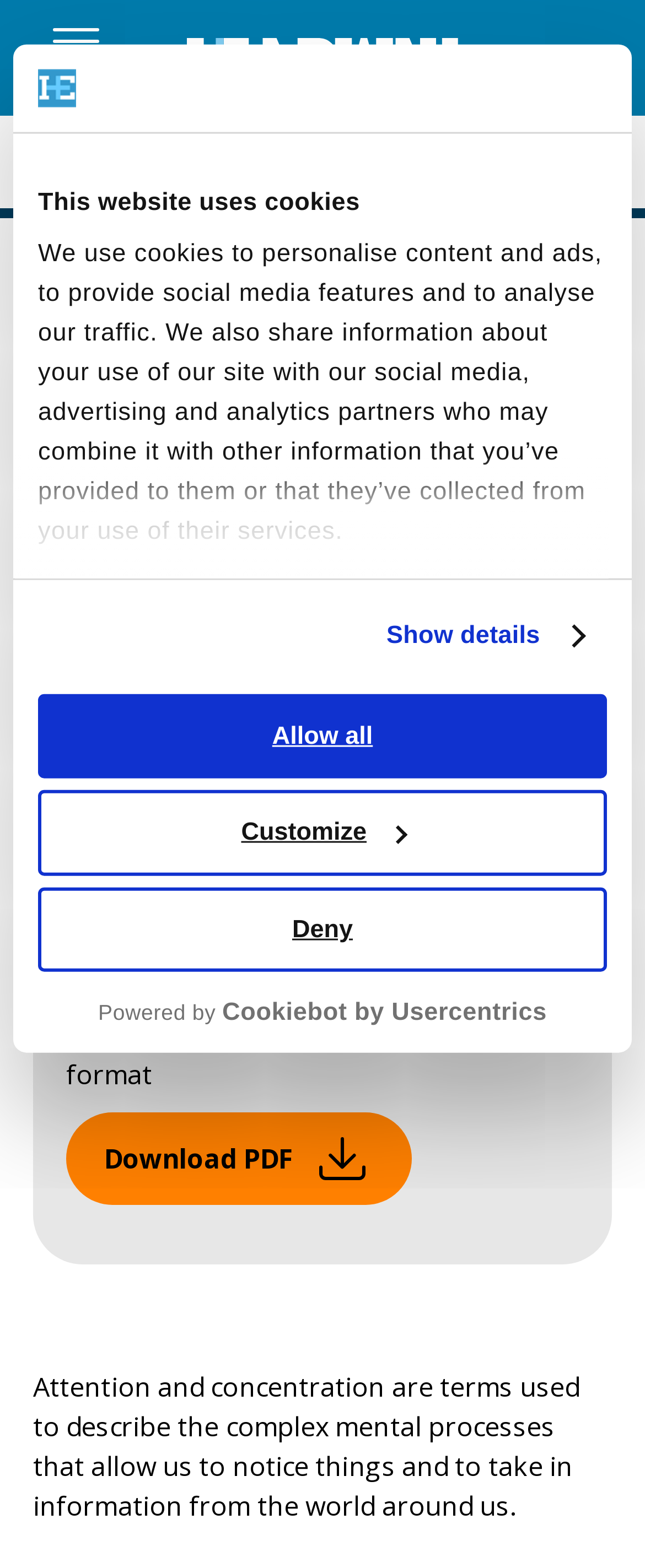Respond to the question below with a single word or phrase: What is the topic of the current webpage?

Attention and Concentration